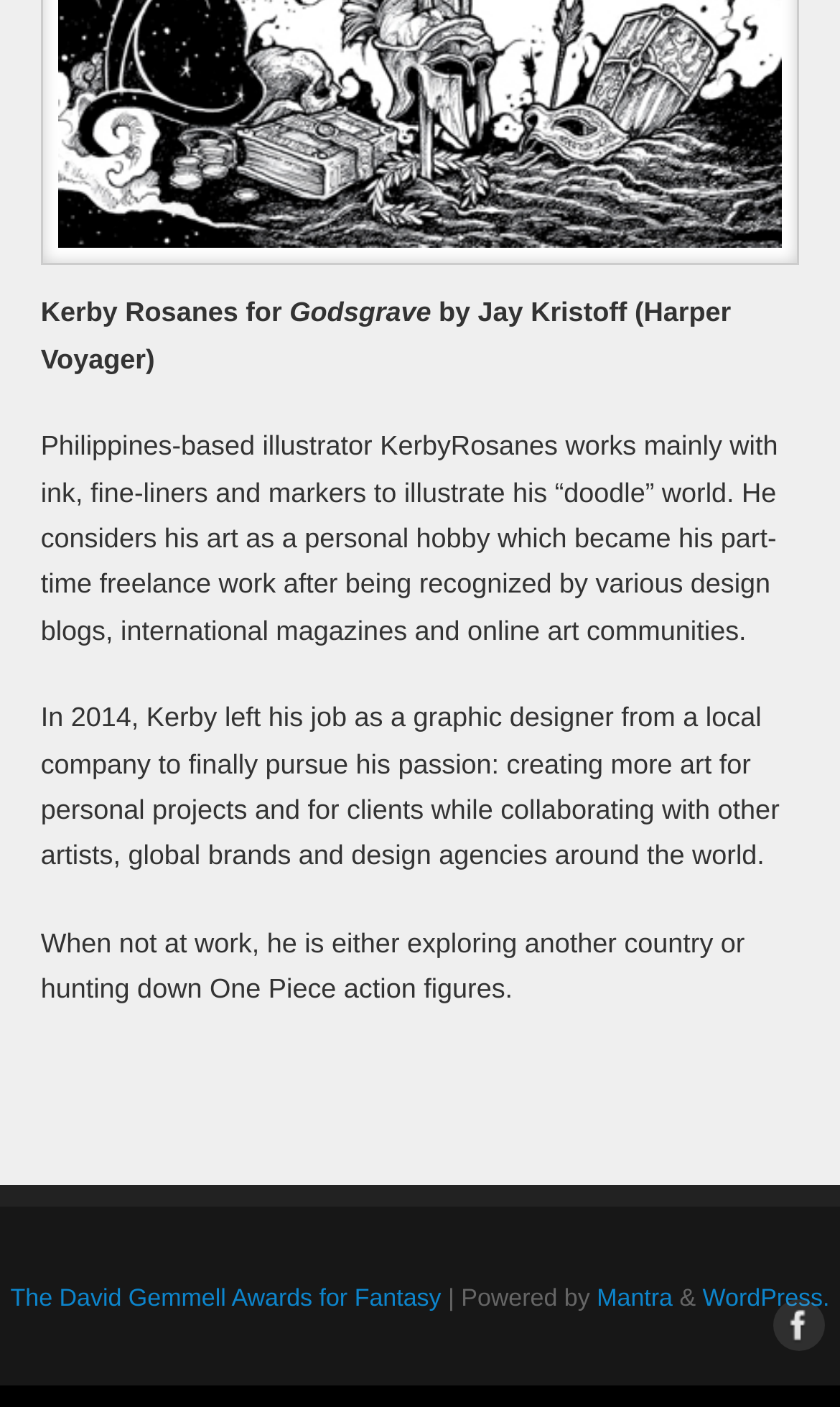What is Kerby Rosanes' hobby?
Based on the image, answer the question with as much detail as possible.

According to the webpage, Kerby Rosanes considers his art as a personal hobby which became his part-time freelance work after being recognized by various design blogs, international magazines, and online art communities.